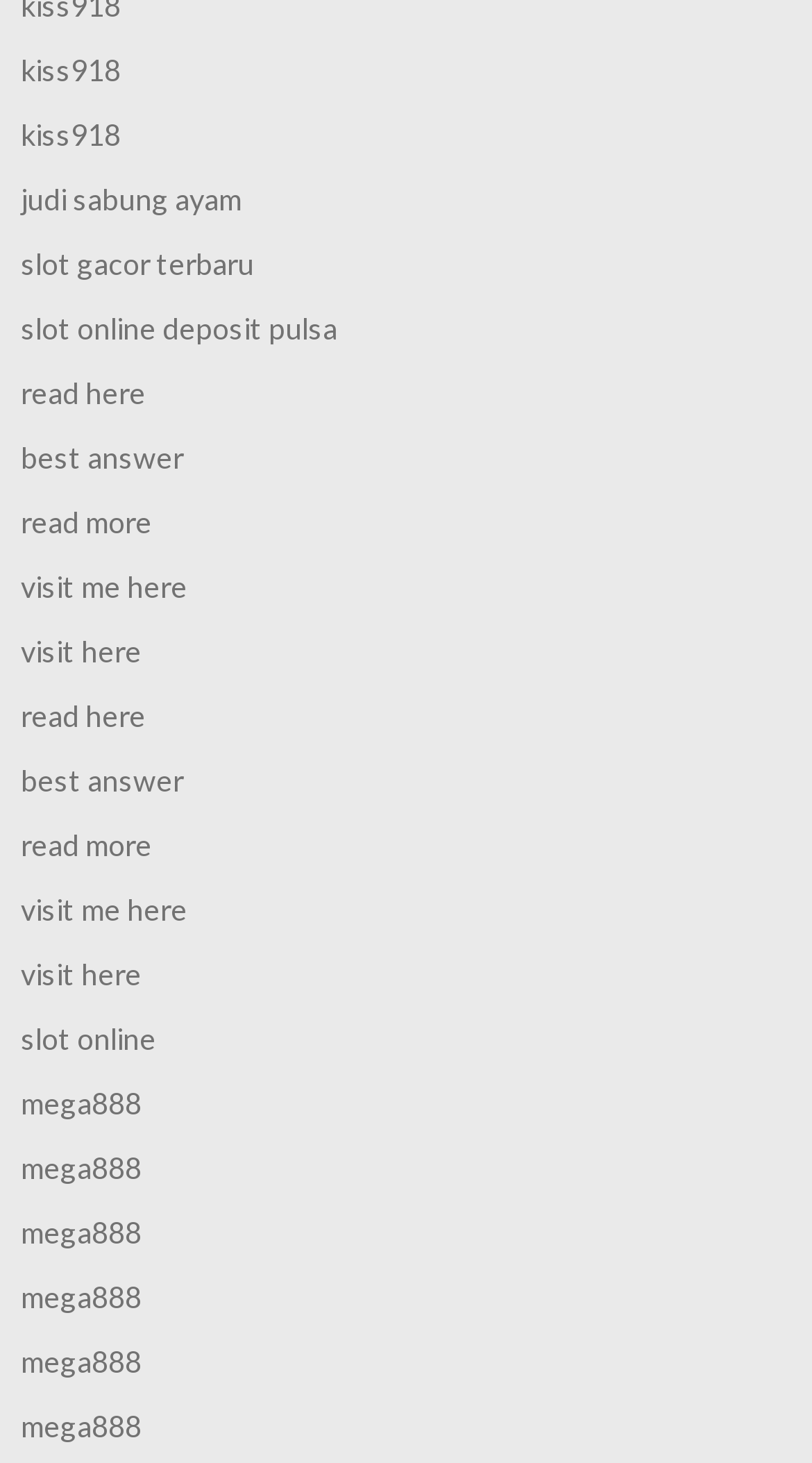Answer the following in one word or a short phrase: 
What is the topmost link on the webpage?

kiss918